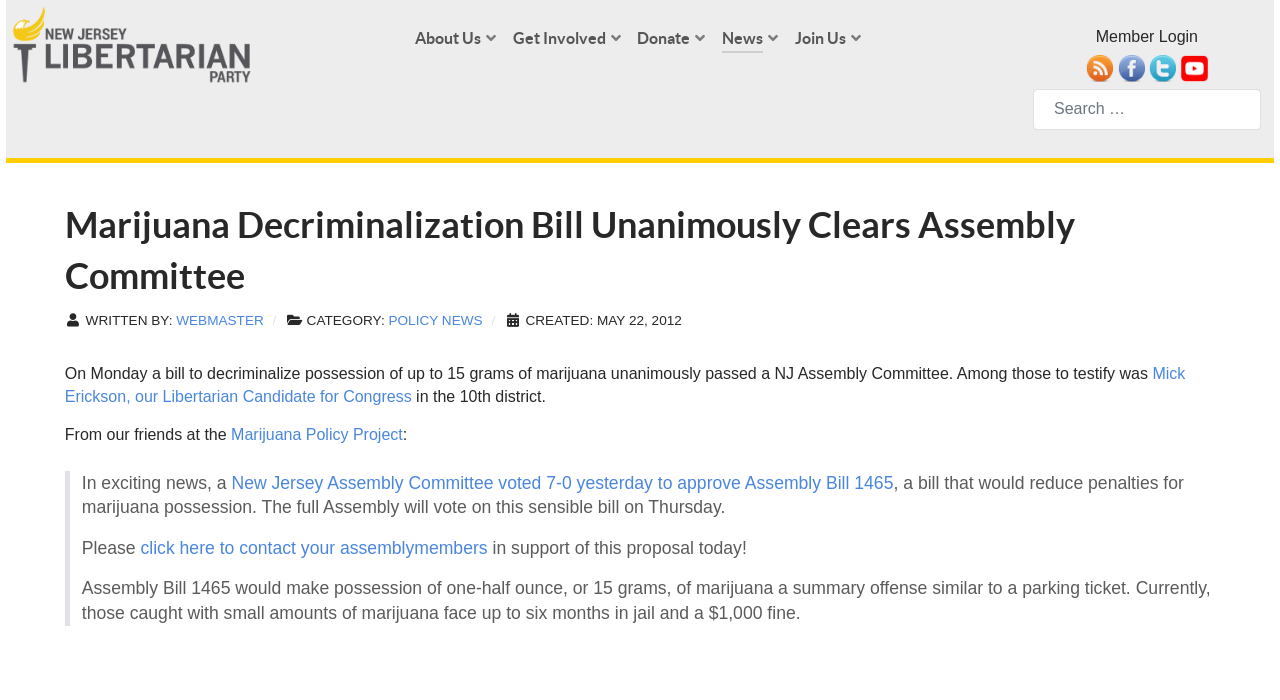Please specify the bounding box coordinates of the clickable region to carry out the following instruction: "Search for something". The coordinates should be four float numbers between 0 and 1, in the format [left, top, right, bottom].

[0.807, 0.127, 0.985, 0.185]